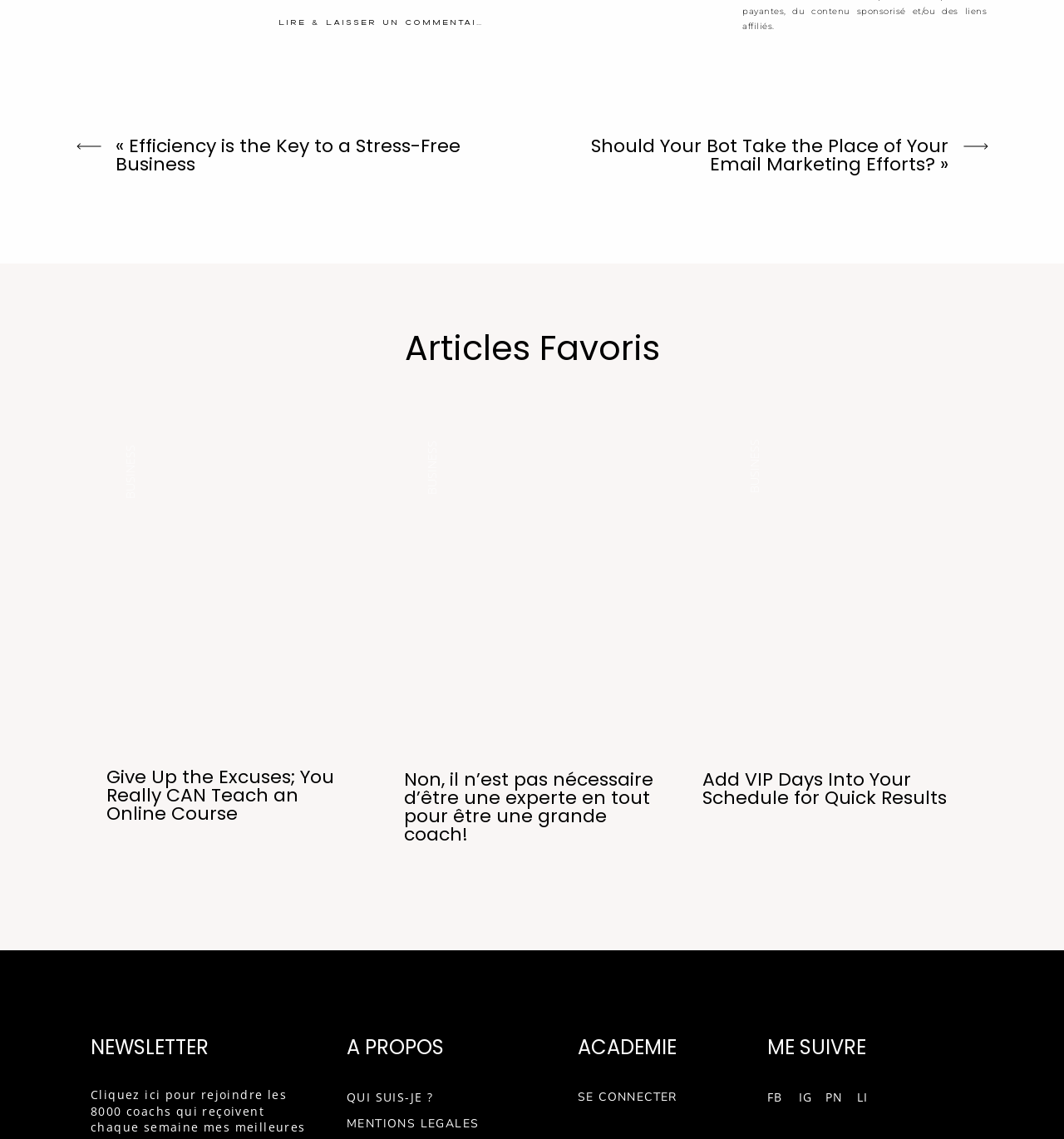Using the image as a reference, answer the following question in as much detail as possible:
What is the category of the article 'Efficiency is the Key to a Stress-Free Business'?

I found the category of the article 'Efficiency is the Key to a Stress-Free Business' by looking at the link element with the text 'BUSINESS' which is located near the article title at coordinates [0.115, 0.39, 0.13, 0.438].